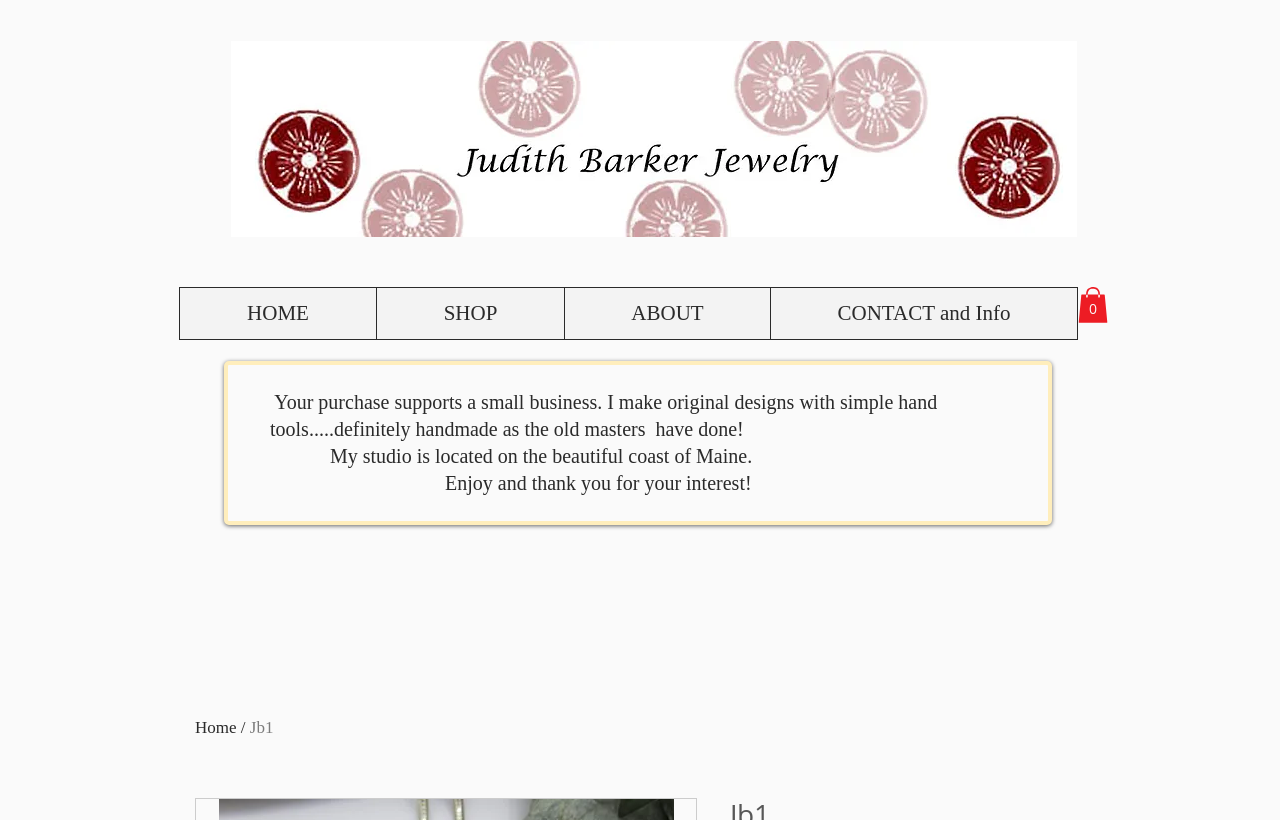Could you identify the text that serves as the heading for this webpage?

 Your purchase supports a small business. I make original designs with simple hand tools.....definitely handmade as the old masters  have done! 
            My studio is located on the beautiful coast of Maine.
                                   Enjoy and thank you for your interest!